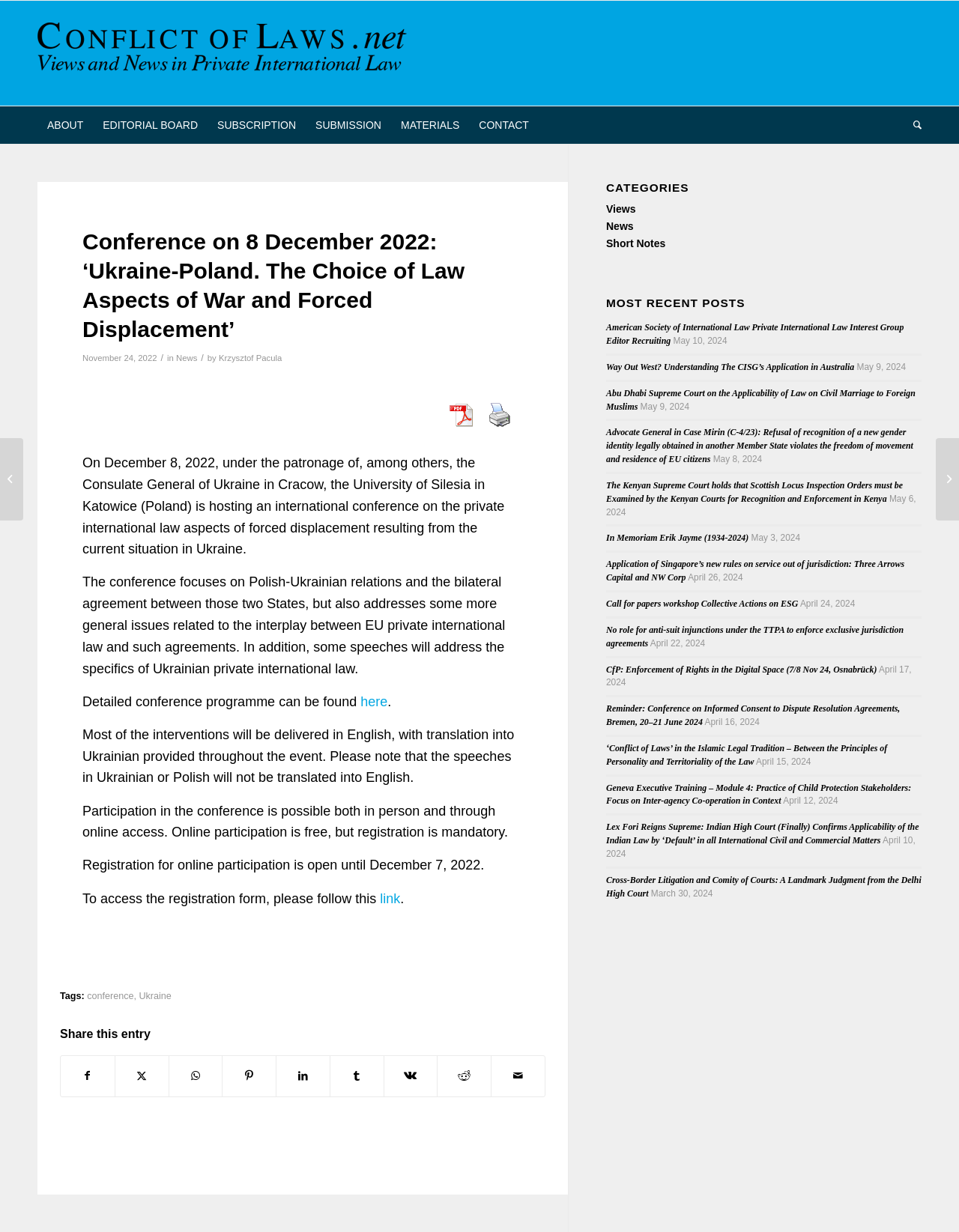What is the deadline for registration for online participation?
Kindly offer a comprehensive and detailed response to the question.

The deadline for registration for online participation can be found in the text 'Registration for online participation is open until December 7, 2022'.